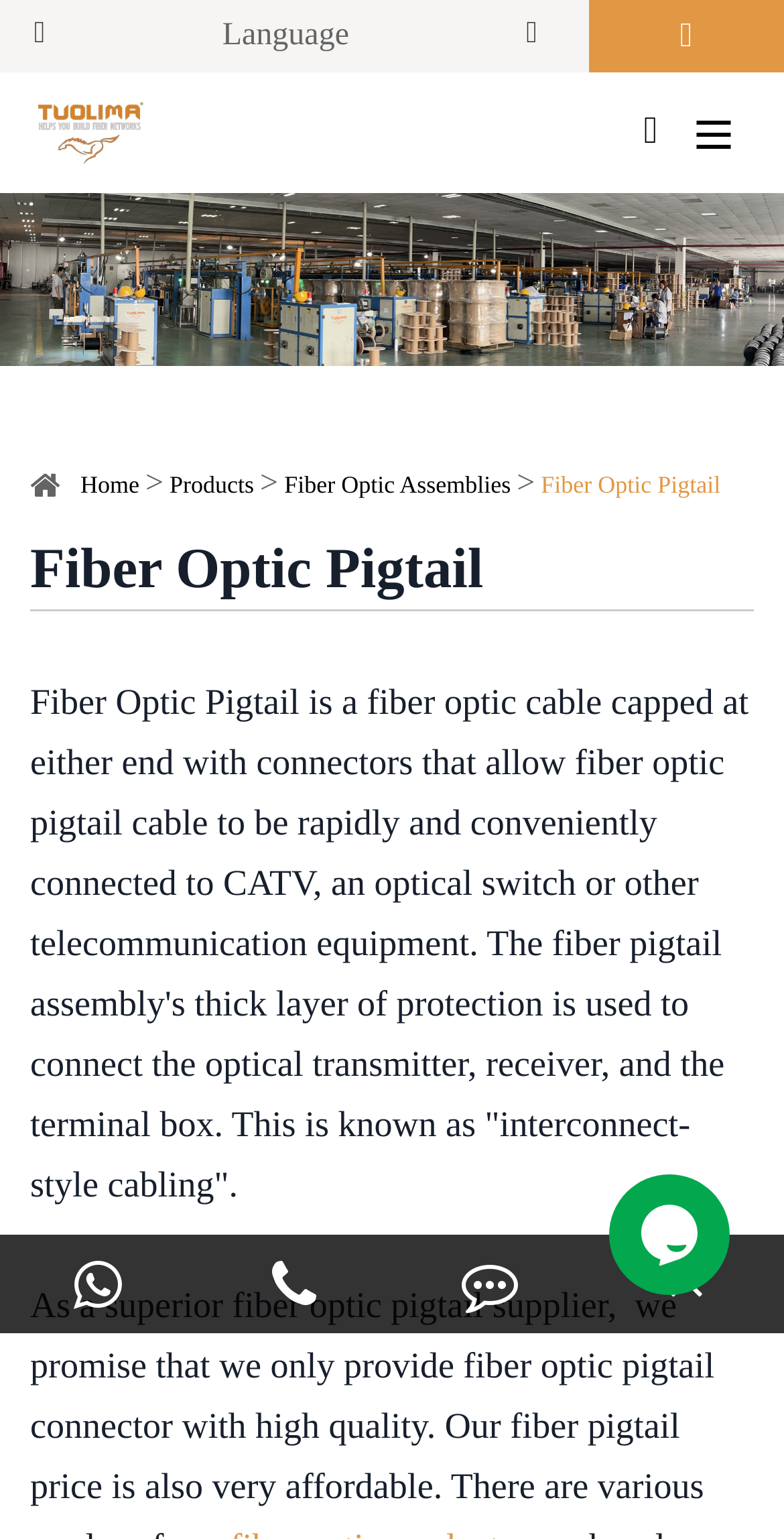Locate the coordinates of the bounding box for the clickable region that fulfills this instruction: "View the full story".

None